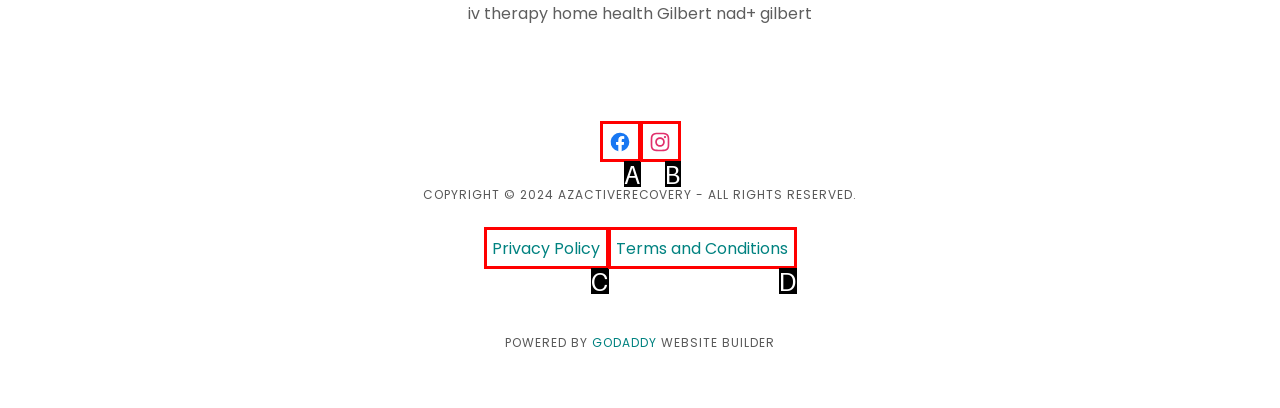Which HTML element matches the description: Privacy Policy?
Reply with the letter of the correct choice.

C